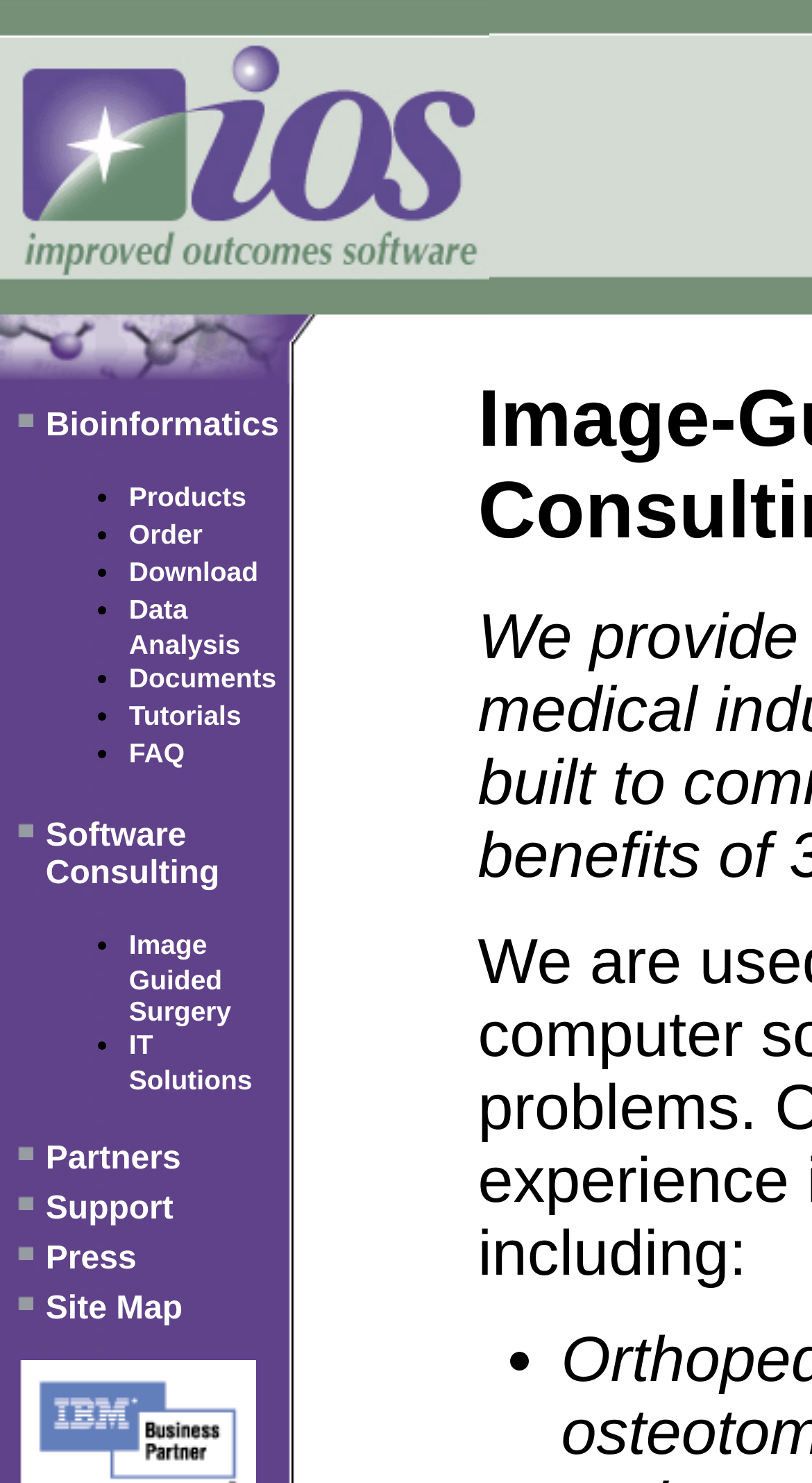Please find and generate the text of the main header of the webpage.

Image-Guided Surgery (IGS) Consulting Services